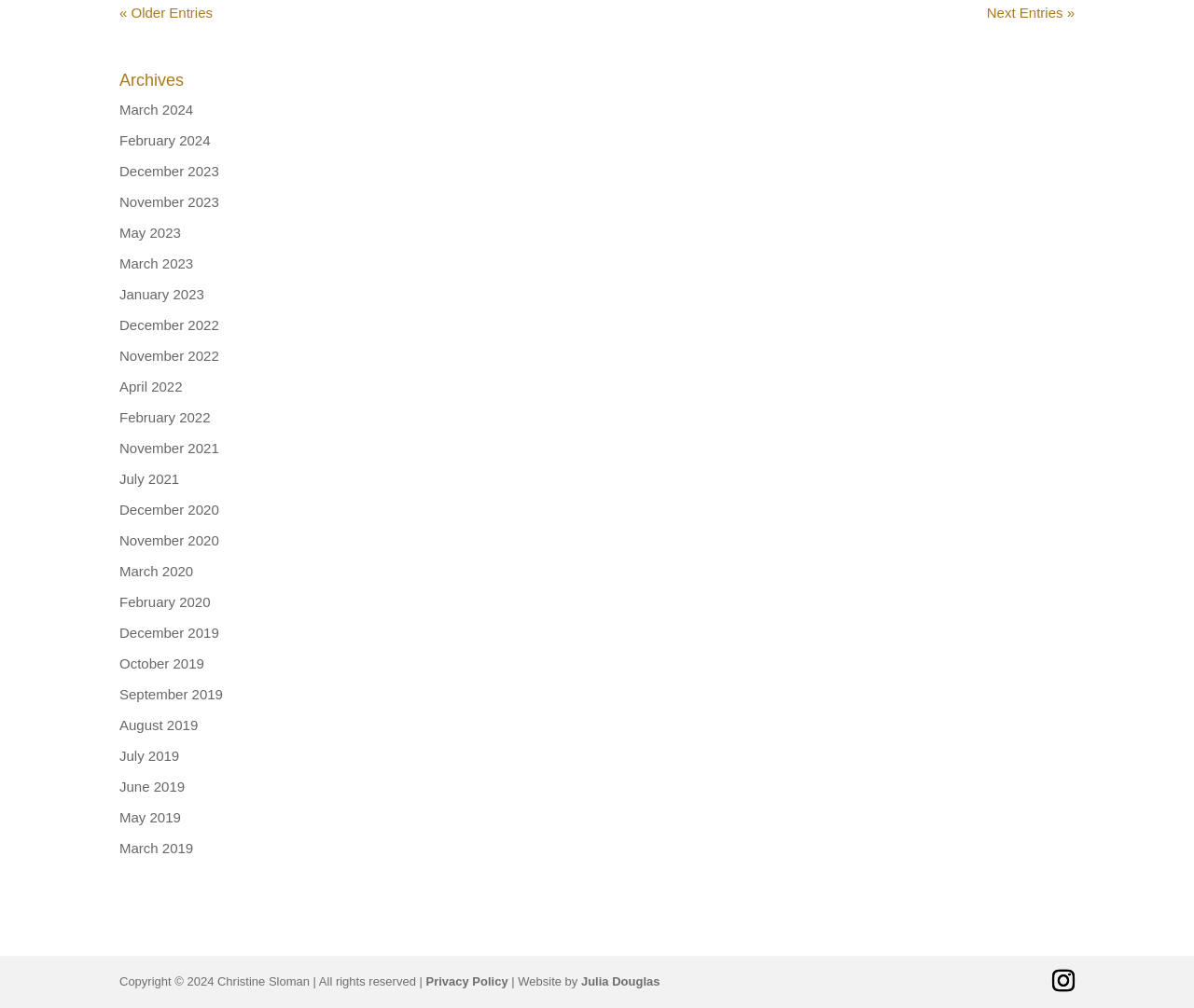Please identify the bounding box coordinates of the element that needs to be clicked to perform the following instruction: "Go to older entries".

[0.1, 0.004, 0.178, 0.02]